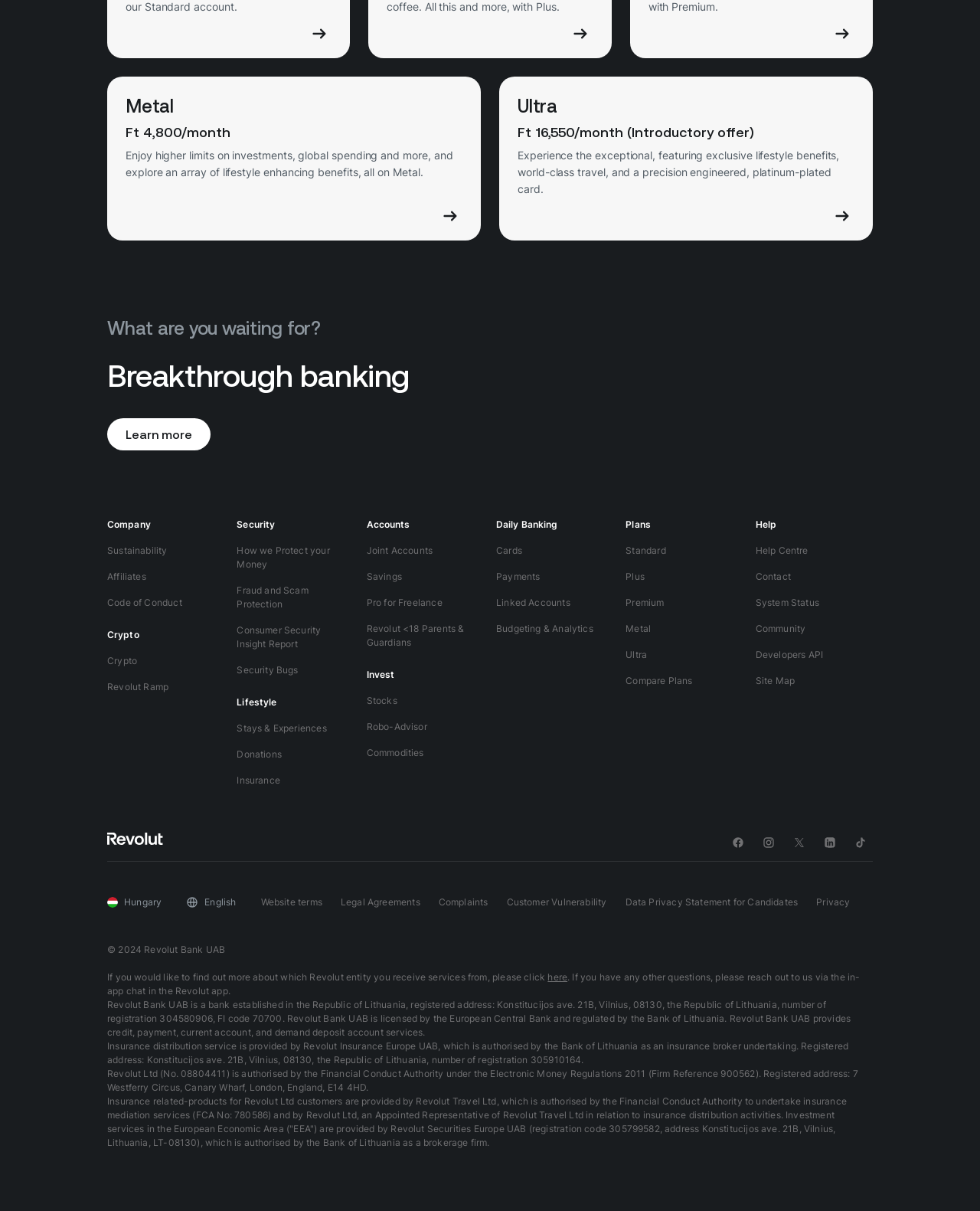Determine the bounding box coordinates for the area you should click to complete the following instruction: "Click on Help Centre".

[0.771, 0.444, 0.878, 0.466]